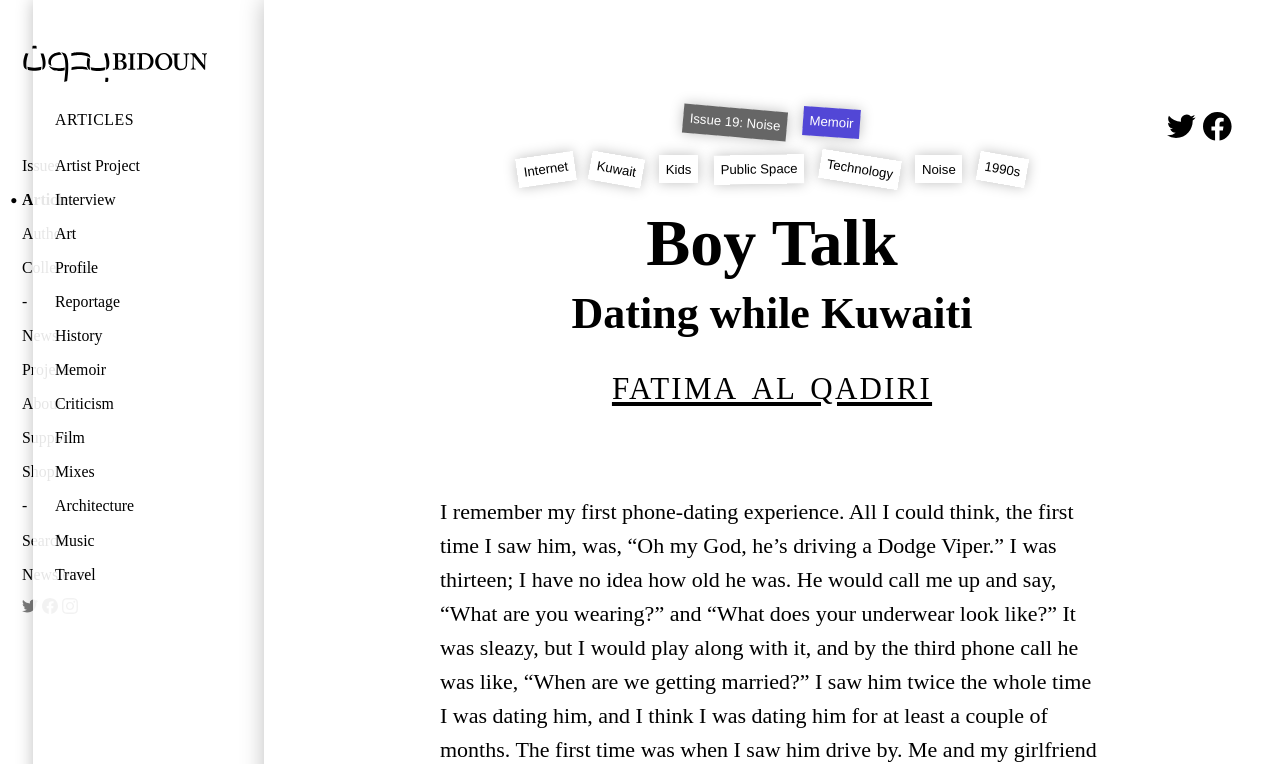Determine the bounding box of the UI element mentioned here: "Internet". The coordinates must be in the format [left, top, right, bottom] with values ranging from 0 to 1.

[0.402, 0.198, 0.45, 0.245]